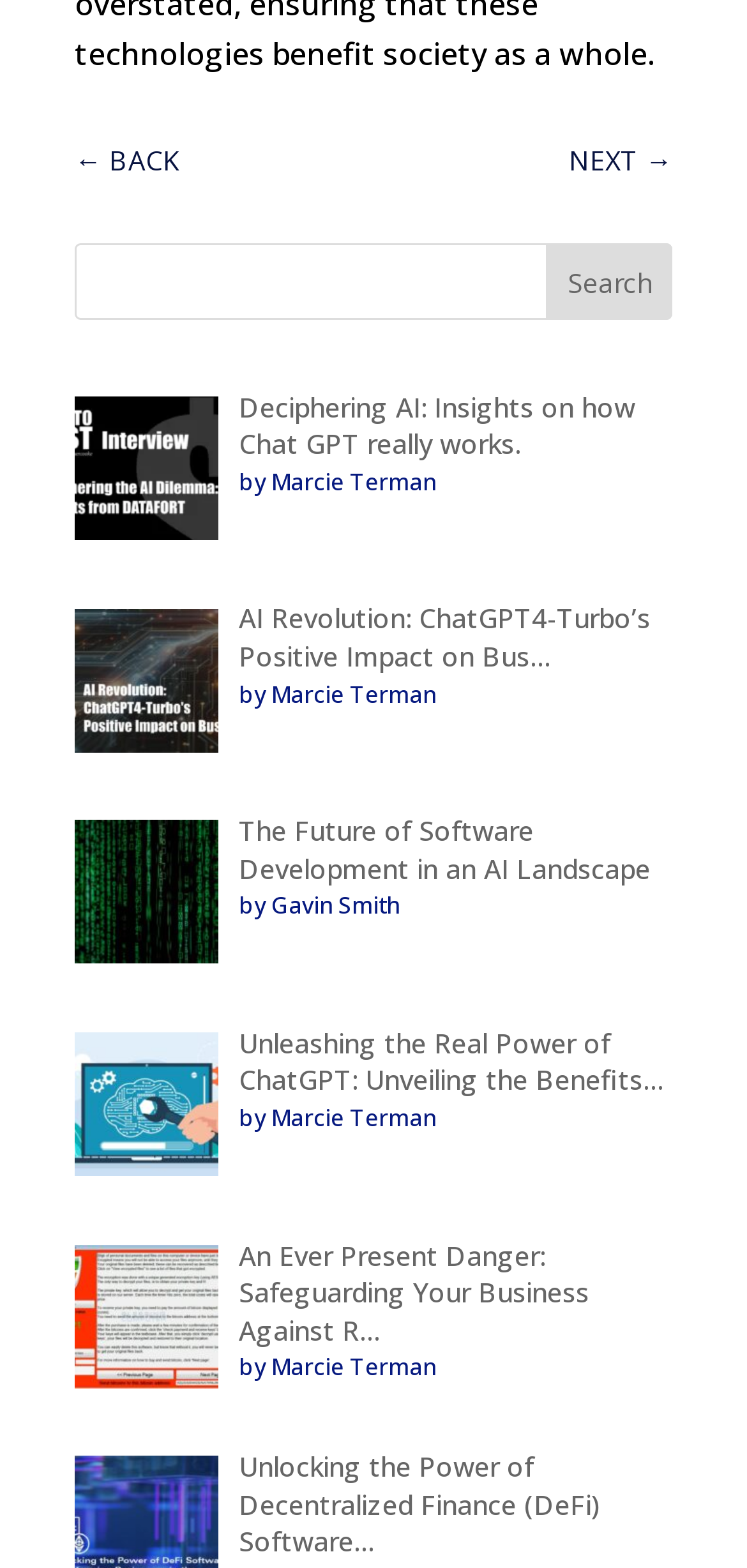How many search buttons are on this webpage?
Refer to the image and respond with a one-word or short-phrase answer.

1